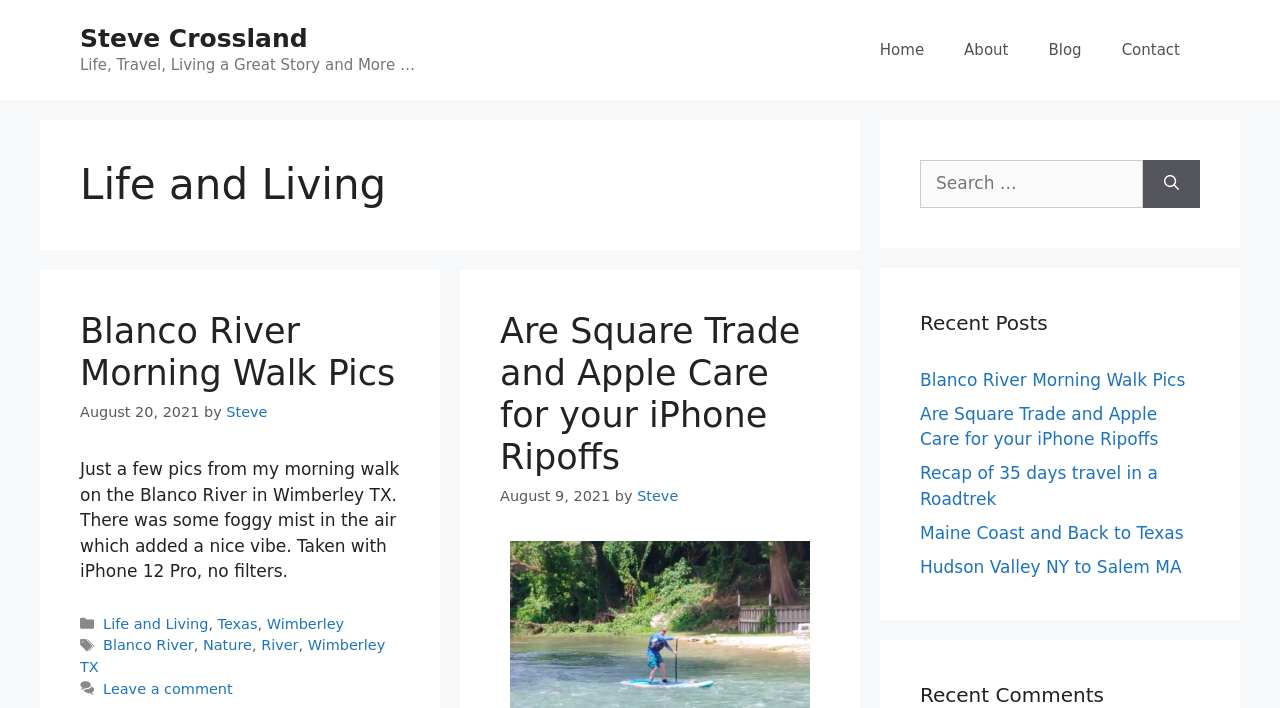Determine the bounding box coordinates of the clickable element necessary to fulfill the instruction: "Search for something". Provide the coordinates as four float numbers within the 0 to 1 range, i.e., [left, top, right, bottom].

[0.719, 0.226, 0.893, 0.293]